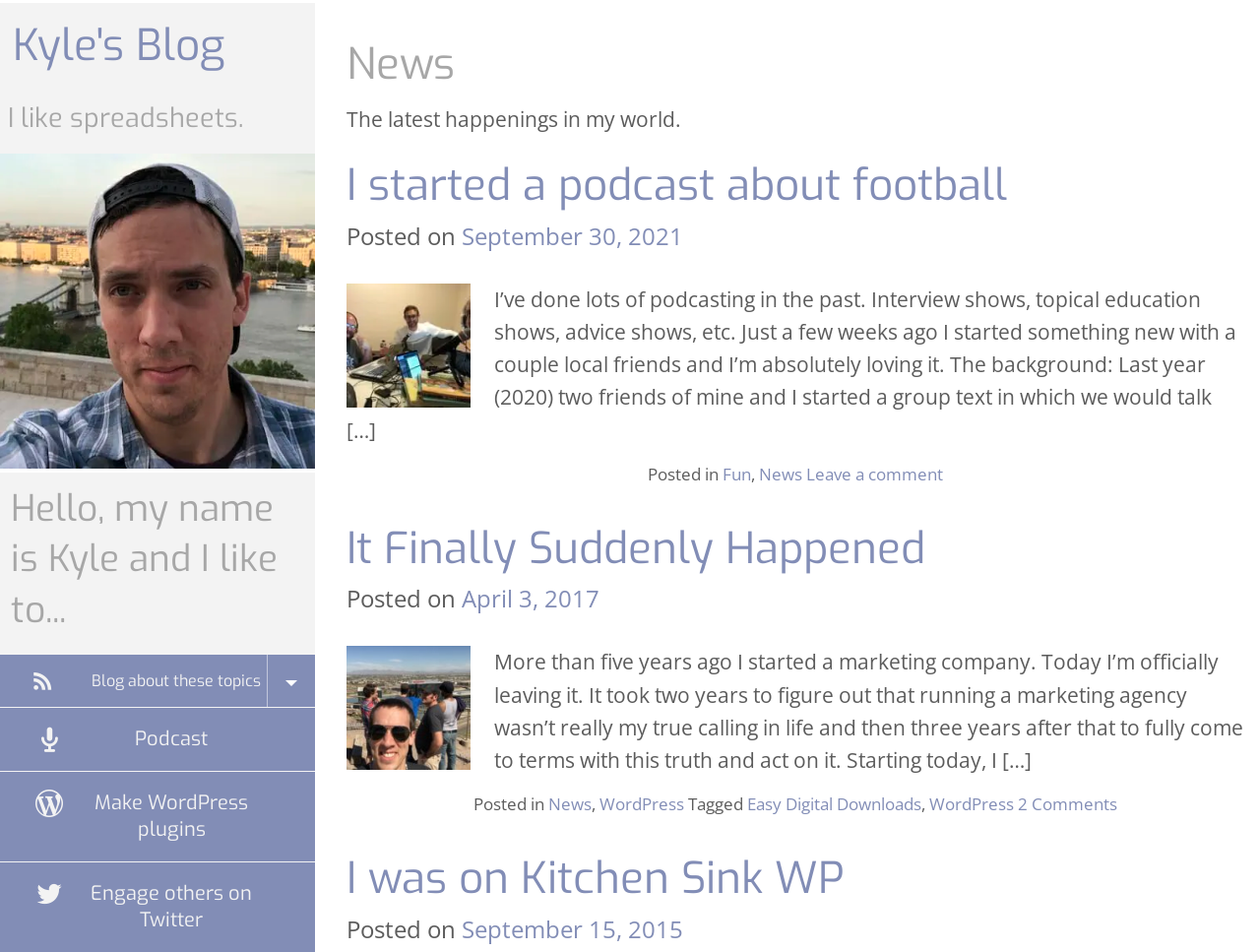Please specify the bounding box coordinates of the clickable section necessary to execute the following command: "Click on the 'Kyle's Blog' link".

[0.01, 0.018, 0.178, 0.078]